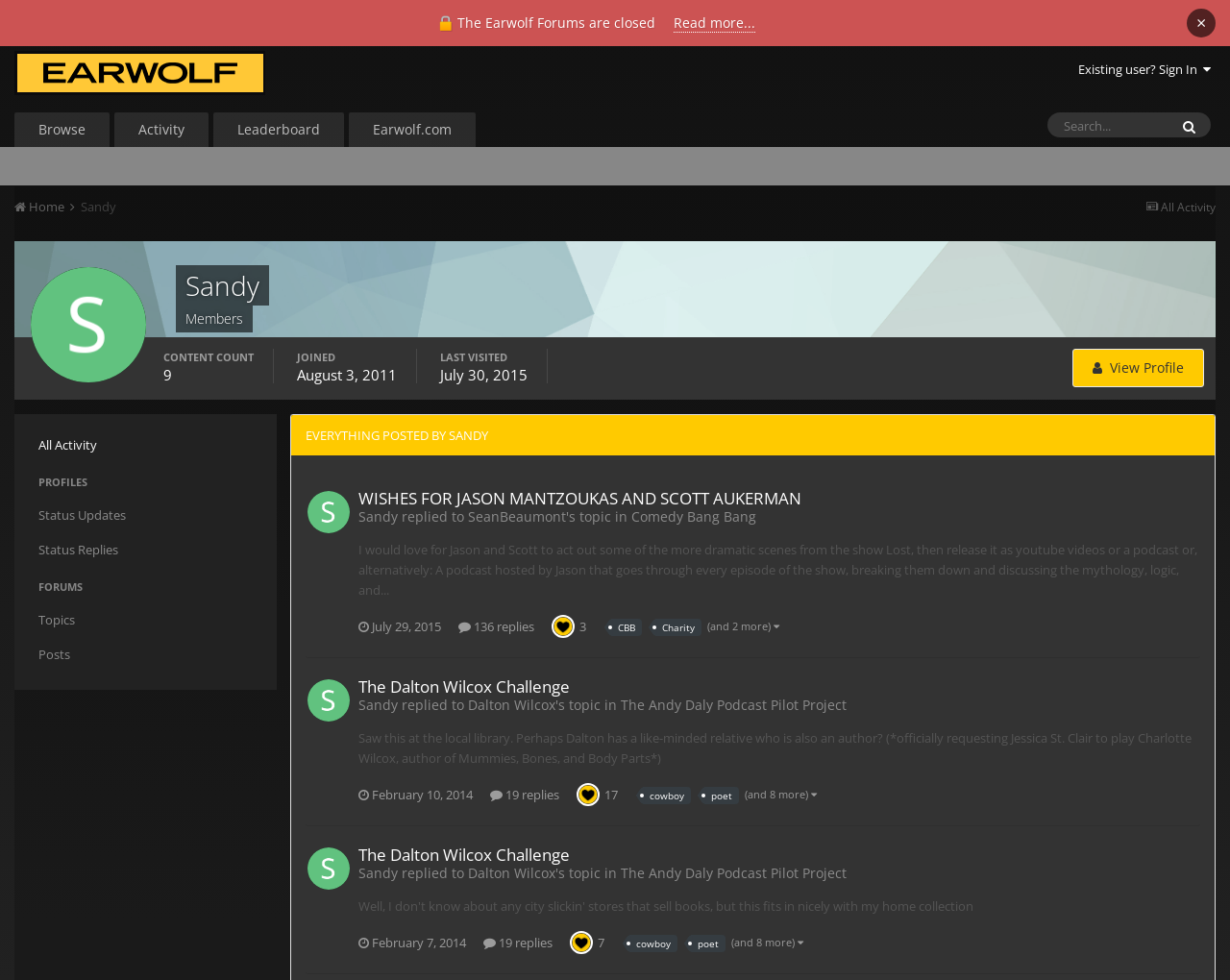Offer a comprehensive description of the webpage’s content and structure.

The webpage is about a user named Sandy's content on the Earwolf Forums. At the top, there is a notification that the Earwolf Forums are closed, with a "Read more..." link next to it. On the top-right corner, there is a link to sign in for existing users, a search box, and a button with a magnifying glass icon.

Below the notification, there are several links to different sections of the forum, including "Browse", "Activity", "Leaderboard", and "Earwolf.com". The "Earwolf.com" link has a dropdown menu with additional links, including "All Activity", "Home", and "Sandy".

The main content of the page is divided into several sections. The first section is about Sandy's profile, with a heading that says "Sandy" and some information about the user, including the number of content they have posted and when they joined the forum.

Below the profile section, there are several links to different types of content posted by Sandy, including "All Activity", "Status Updates", "Status Replies", "Topics", and "Posts". The "Posts" section has a heading that says "EVERYTHING POSTED BY SANDY" and lists several posts made by the user.

Each post has a heading, a link to the post, and some text describing the post. There are also links to like and reply to each post, as well as the number of replies and the date and time the post was made. Some posts have additional information, such as images or links to other websites.

The posts are arranged in a list, with the most recent posts at the top. There are several posts on the page, each with its own heading and content. The posts are about various topics, including comedy, podcasts, and TV shows.